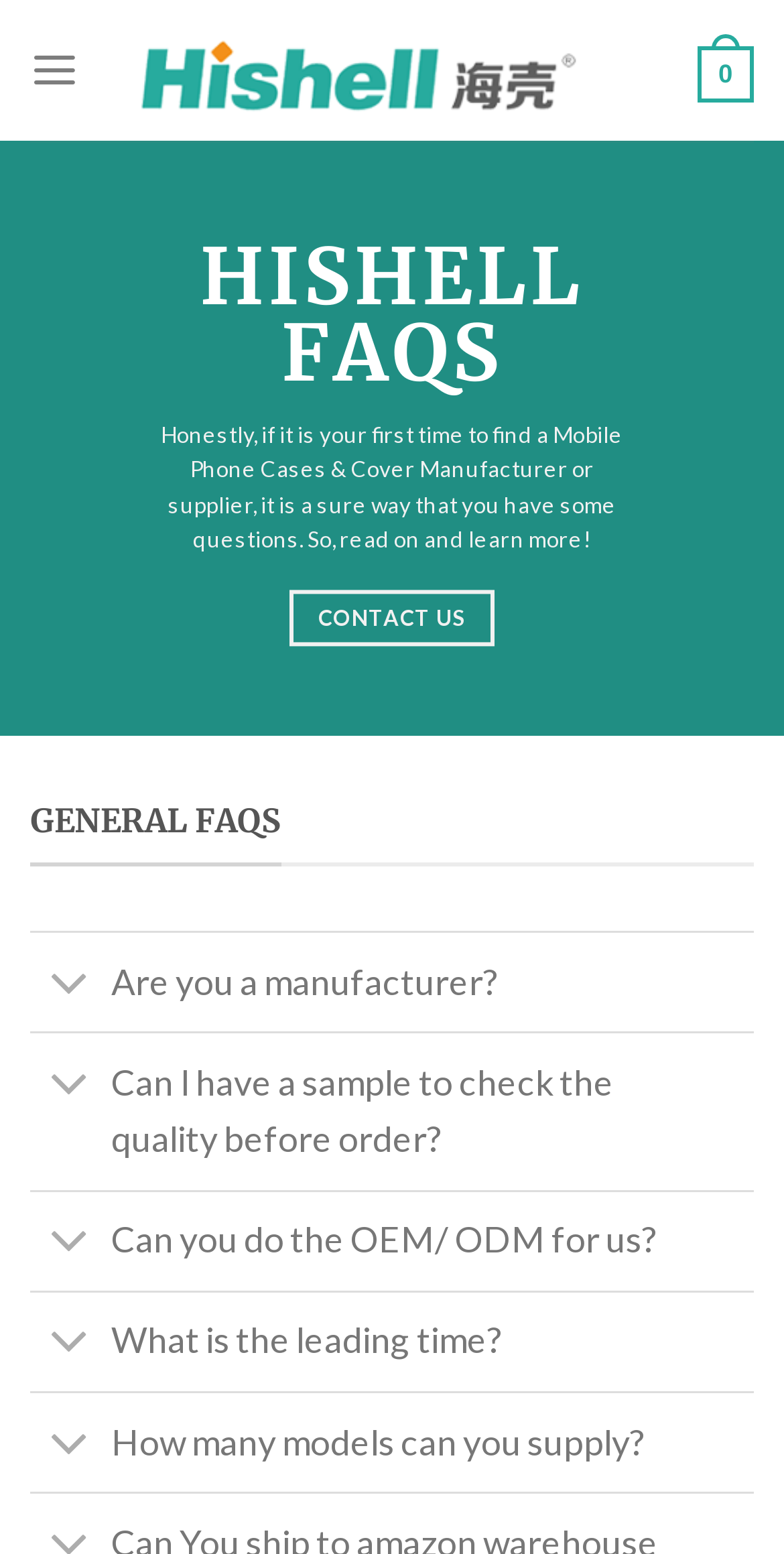Identify the bounding box coordinates for the UI element described as follows: "Connexion". Ensure the coordinates are four float numbers between 0 and 1, formatted as [left, top, right, bottom].

None